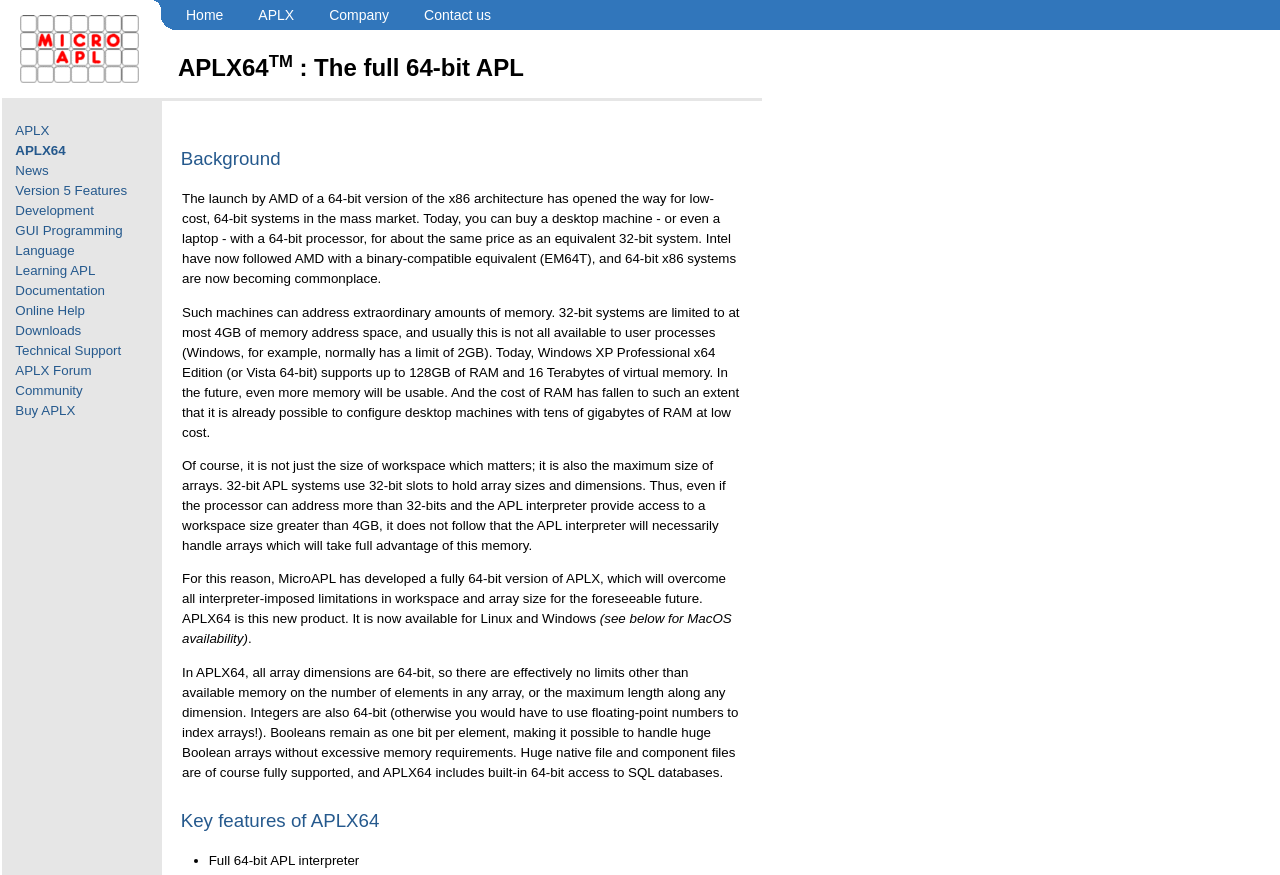Locate the bounding box coordinates of the clickable element to fulfill the following instruction: "Buy APLX". Provide the coordinates as four float numbers between 0 and 1 in the format [left, top, right, bottom].

[0.012, 0.46, 0.059, 0.477]